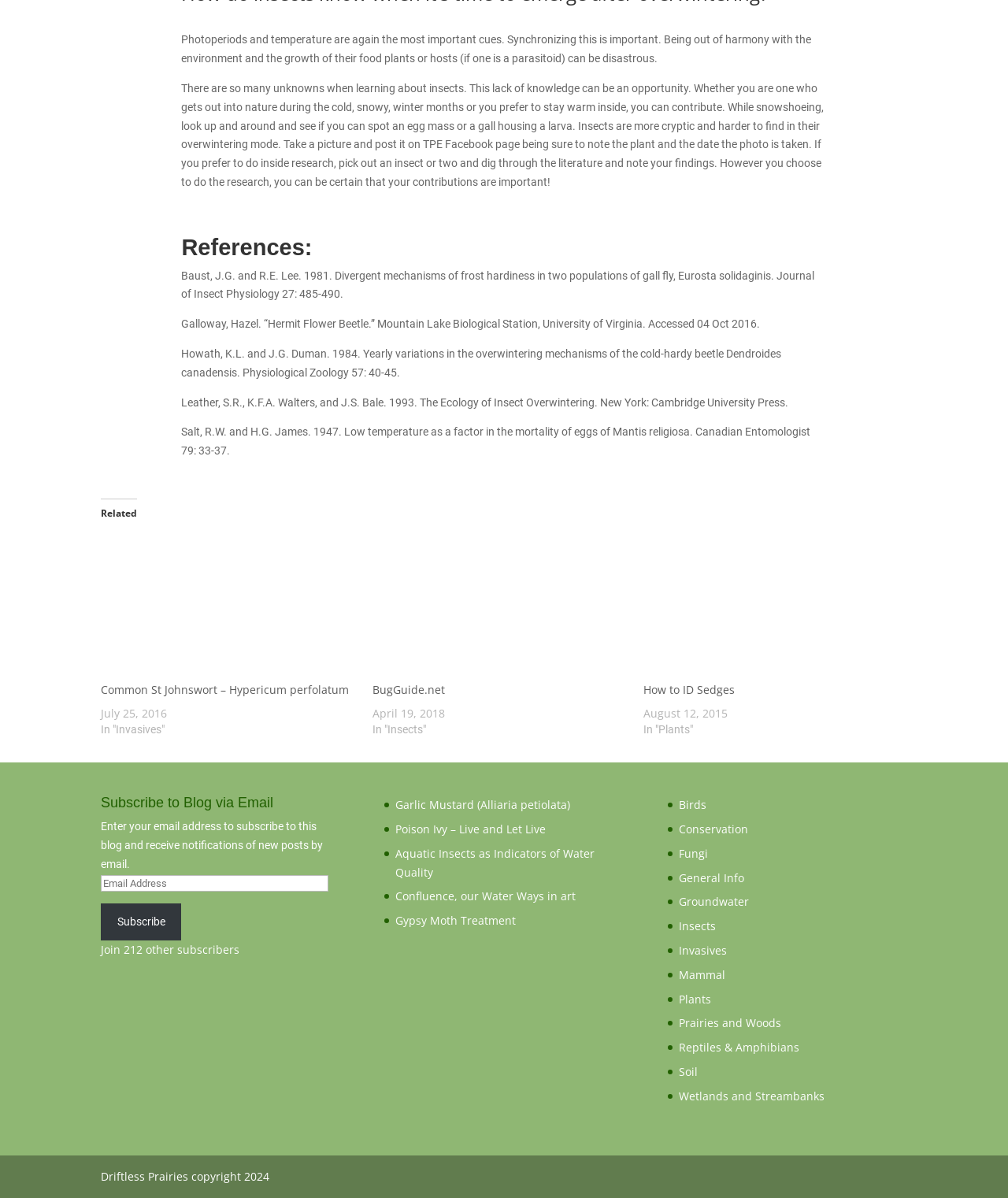Please determine the bounding box coordinates of the element's region to click for the following instruction: "Enter email address to subscribe to the blog".

[0.1, 0.73, 0.325, 0.744]